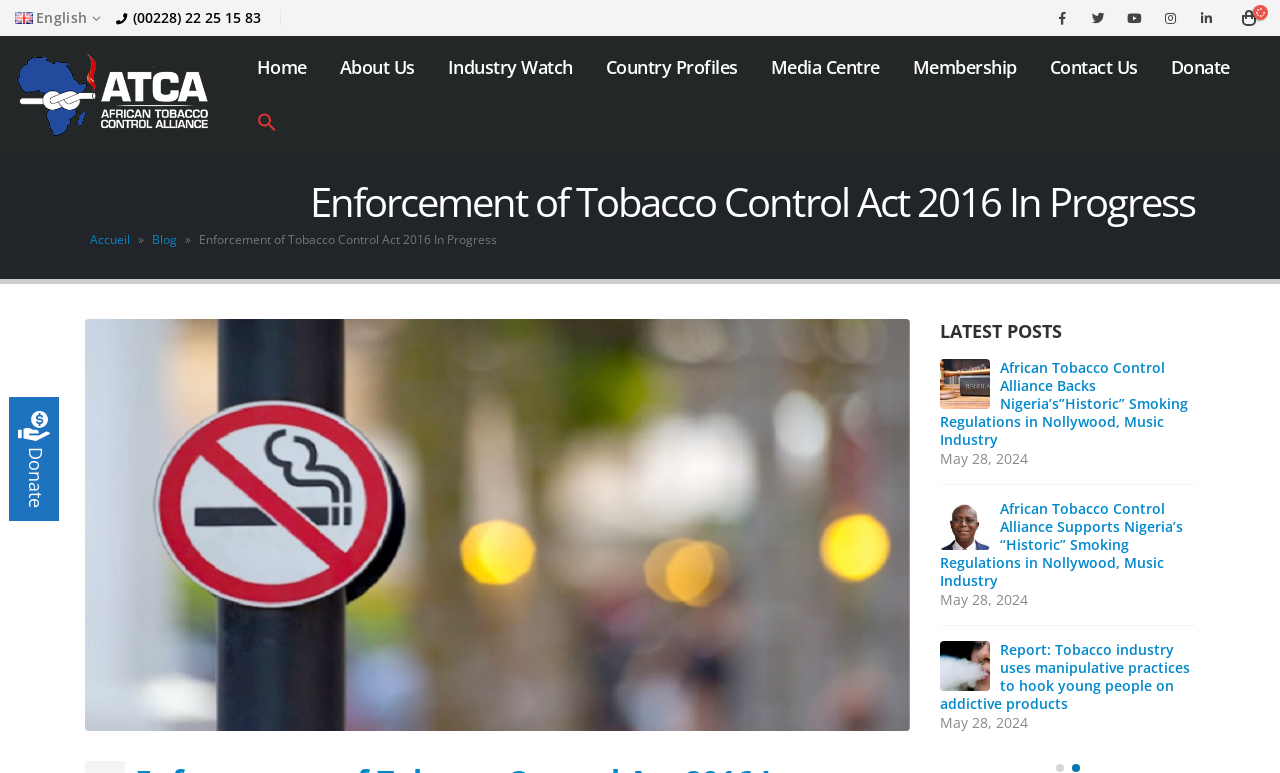What is the name of the organization?
Respond to the question with a well-detailed and thorough answer.

I found the answer by looking at the link 'African Tobacco Control Alliance (ATCA)' which is located at the top of the webpage, indicating that it is the name of the organization.